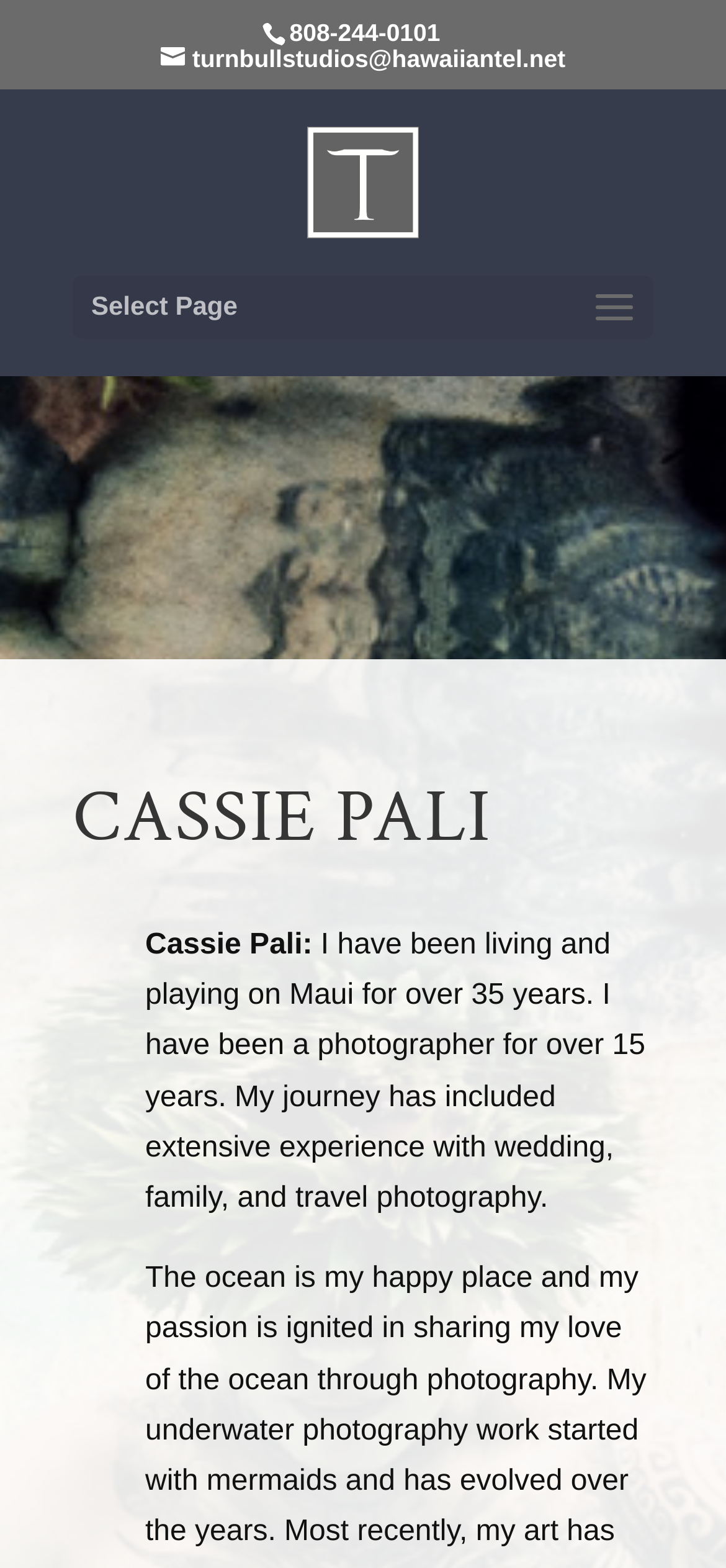Generate a comprehensive description of the contents of the webpage.

The webpage is about Cassie Pali, a photographer, and her association with Turnbull Fine Art. At the top, there is a phone number, 808-244-0101, and an email address, turnbullstudios@hawaiiantel.net, which is a link. To the right of the email address, there is a link to Turnbull Fine Art, accompanied by an image with the same name.

Below these elements, there is a dropdown menu labeled "Select Page". The main content of the page is dedicated to Cassie Pali, with a large heading "CASSIE PALI" that spans almost the entire width of the page. Below the heading, there is a brief introduction to Cassie Pali, which includes a short bio that mentions her experience as a photographer on Maui.